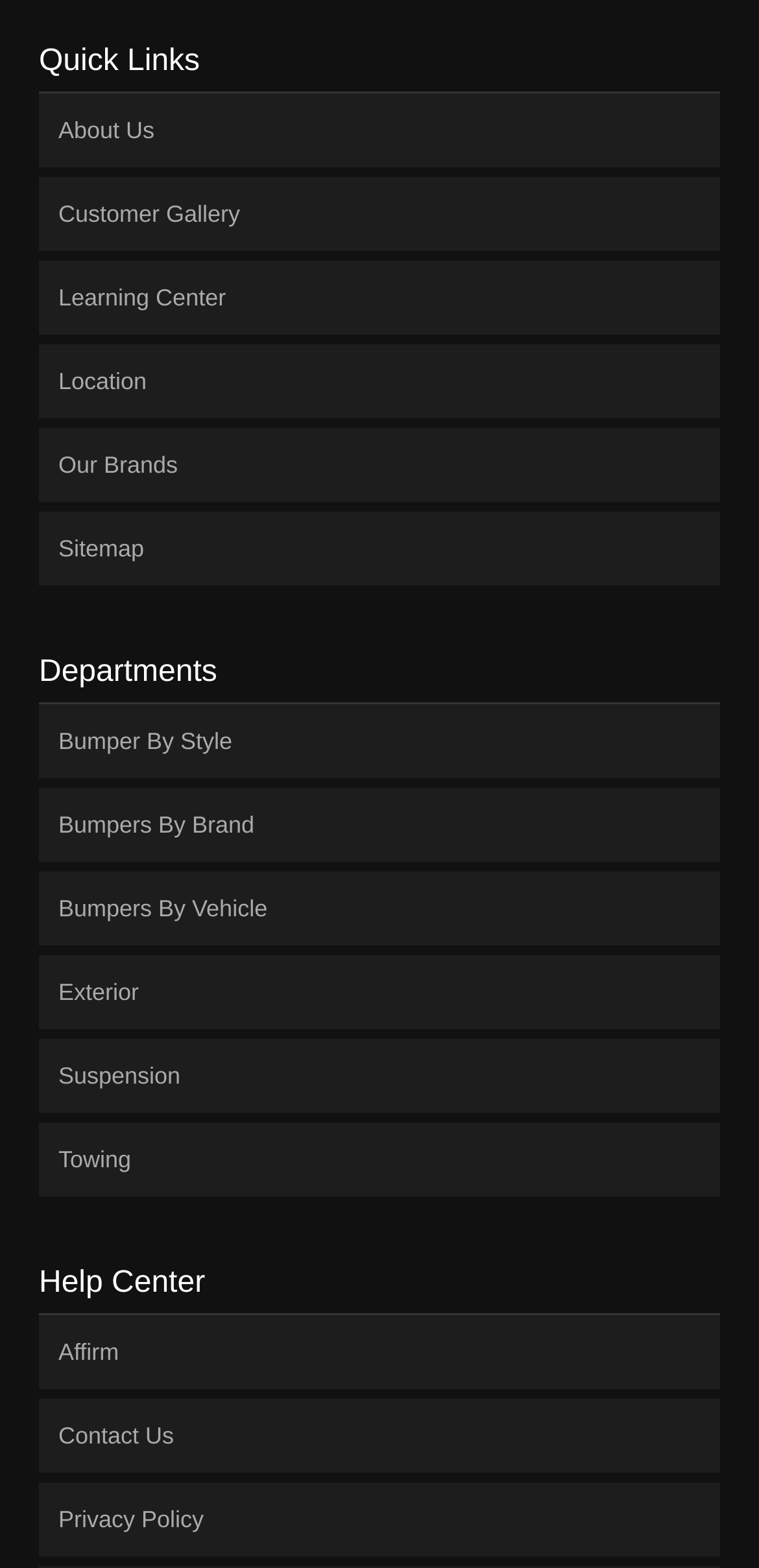How many links are under 'Departments'?
Please answer the question with a single word or phrase, referencing the image.

5